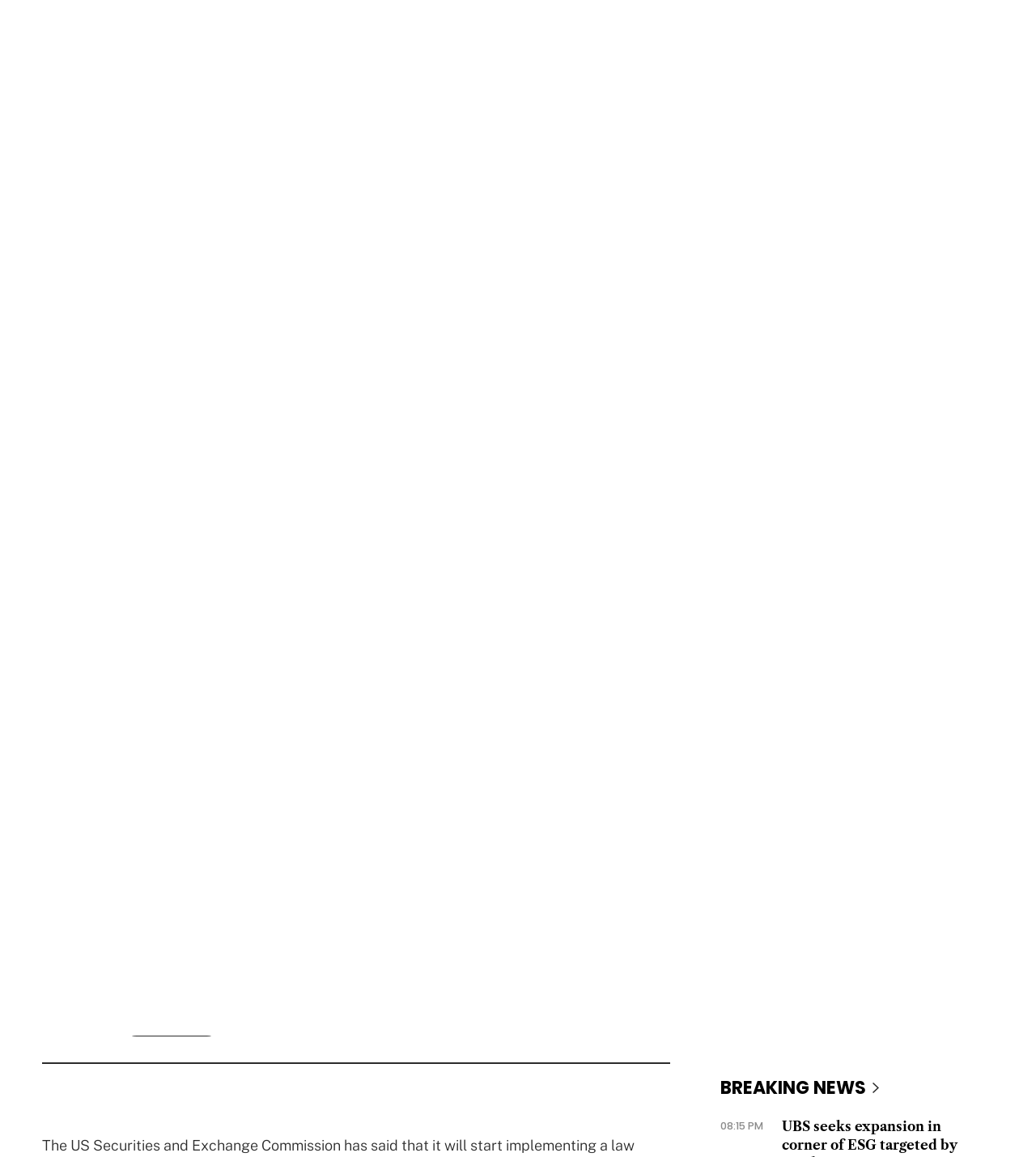Can you provide the bounding box coordinates for the element that should be clicked to implement the instruction: "Get Help from the Help Center"?

None